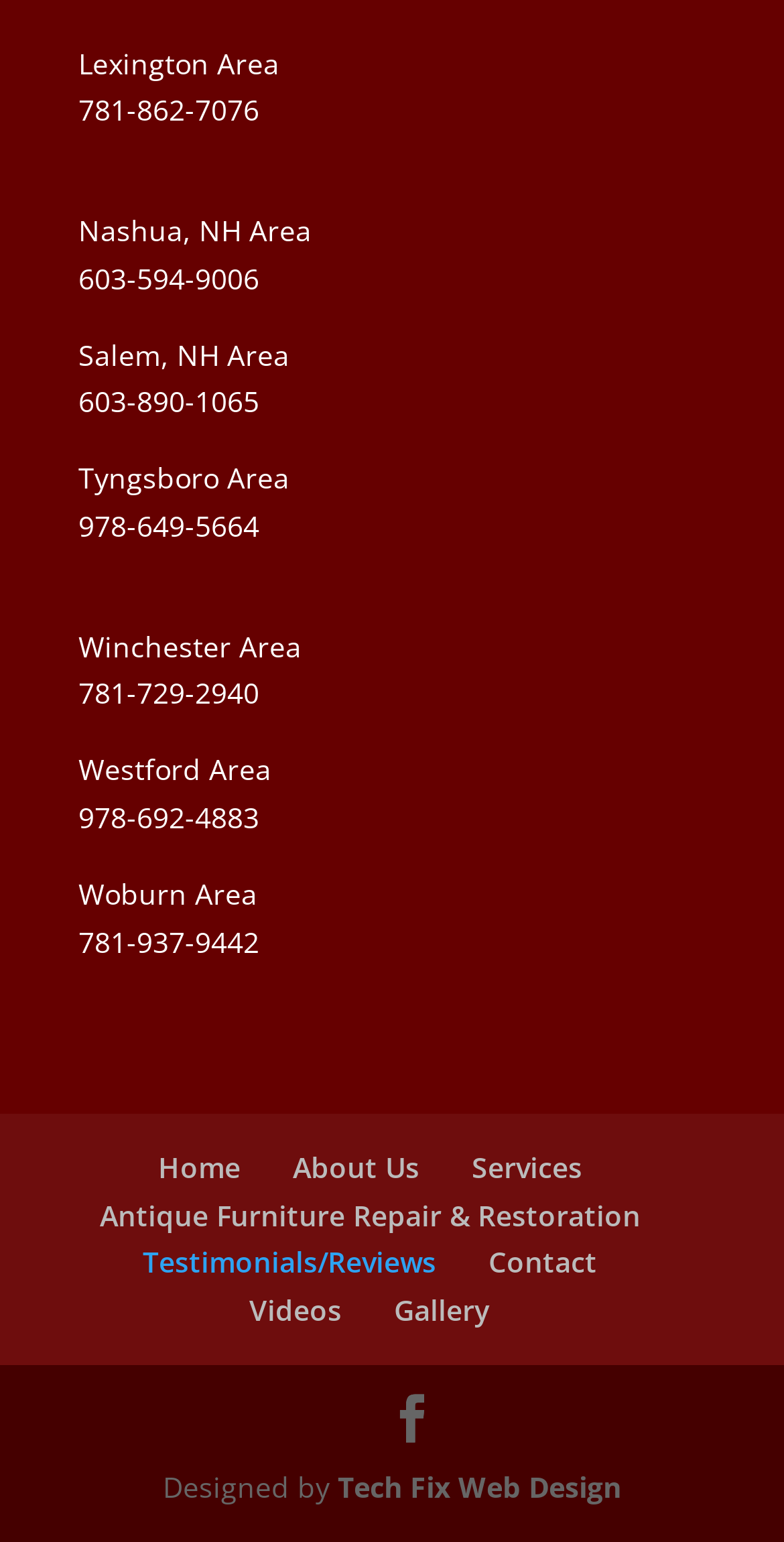Pinpoint the bounding box coordinates of the area that must be clicked to complete this instruction: "View privacy policy".

None